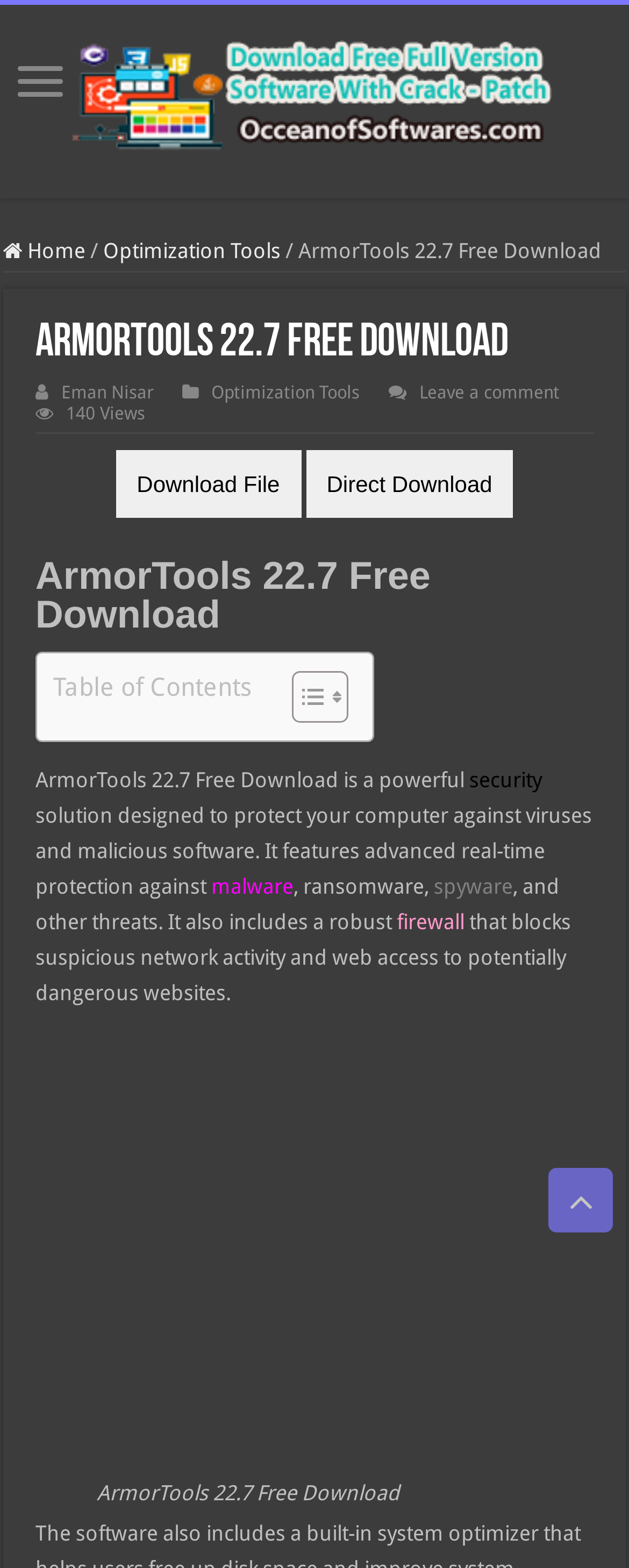Kindly determine the bounding box coordinates for the area that needs to be clicked to execute this instruction: "View the 'ArmorTools 22.7 Free Download' image".

[0.154, 0.666, 0.846, 0.943]